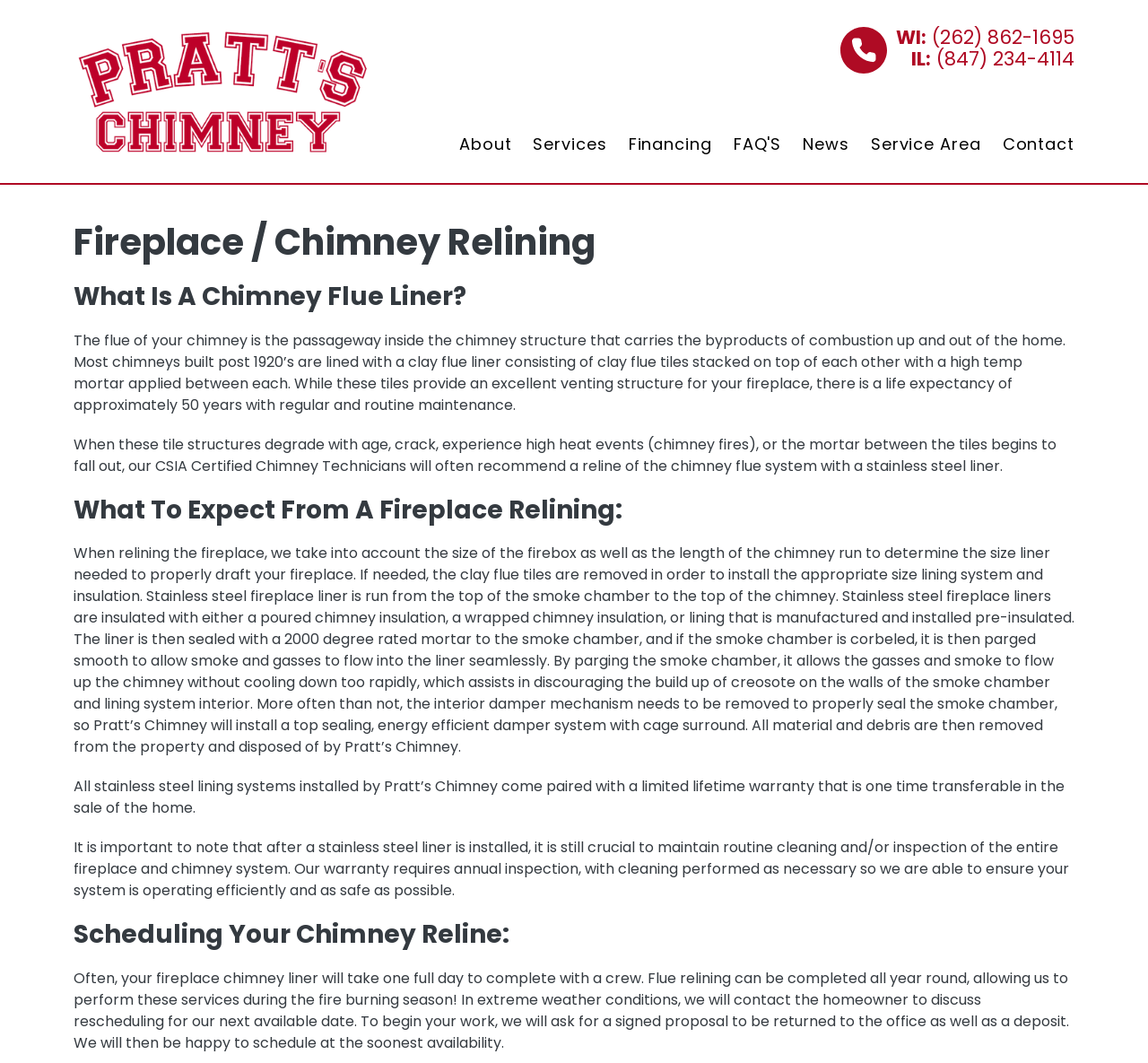Please provide the bounding box coordinates for the UI element as described: "Serstech Arx+". The coordinates must be four floats between 0 and 1, represented as [left, top, right, bottom].

None